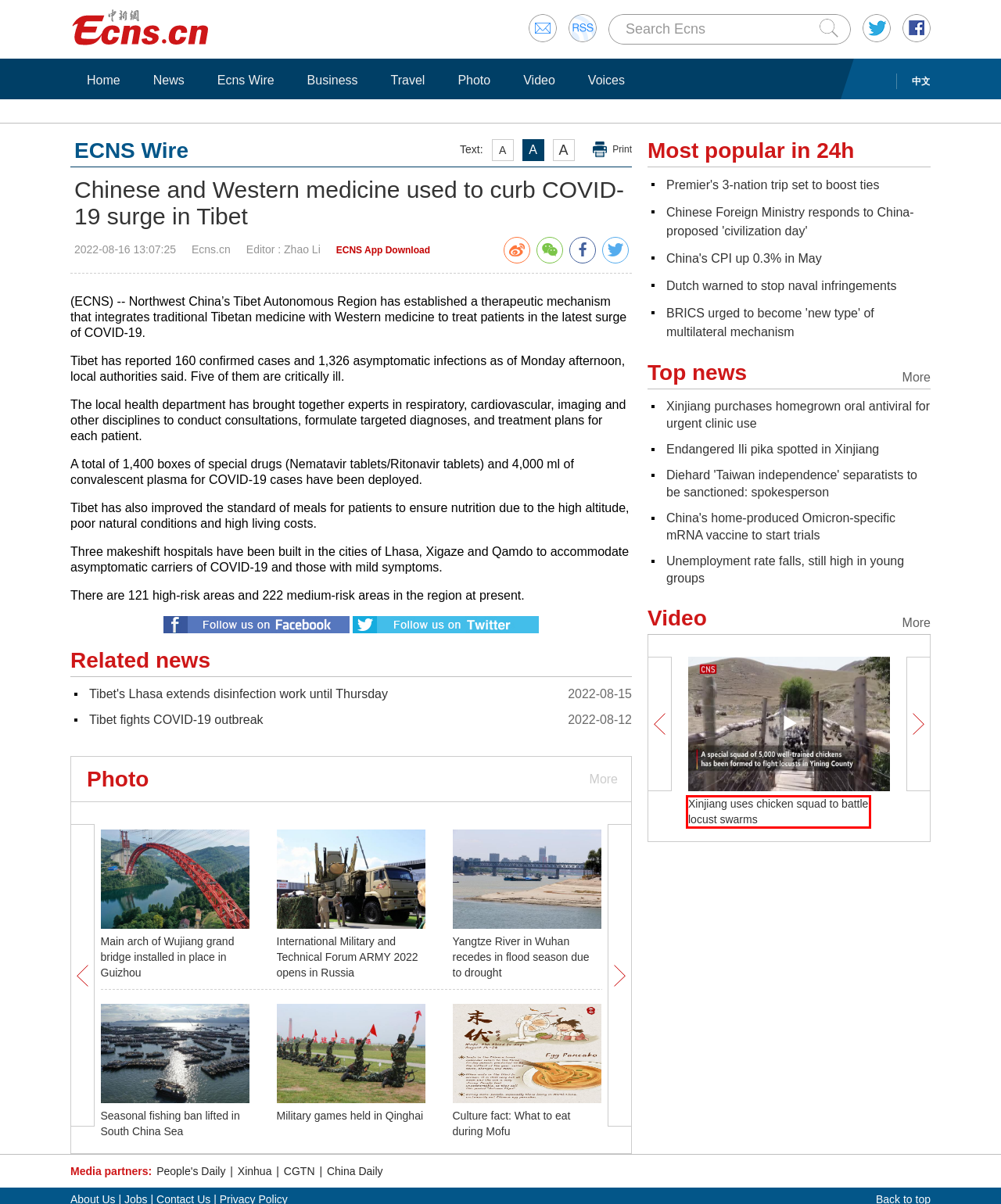You are looking at a screenshot of a webpage with a red bounding box around an element. Determine the best matching webpage description for the new webpage resulting from clicking the element in the red bounding box. Here are the descriptions:
A. Parts of Lhasa extend COVID-19 disinfection
B. Dutch warned to stop naval infringements
C. Giant panda Saihin celebrates 4th birthday in Japan
D. English--People's Daily Online
E. Xinjiang uses chicken squad to battle locust swarms
F. BRICS urged to become 'new type' of multilateral mechanism
G. China Daily Website - Connecting China Connecting the World
H. Diehard 'Taiwan independence' separatists to be sanctioned: spokesperson

E